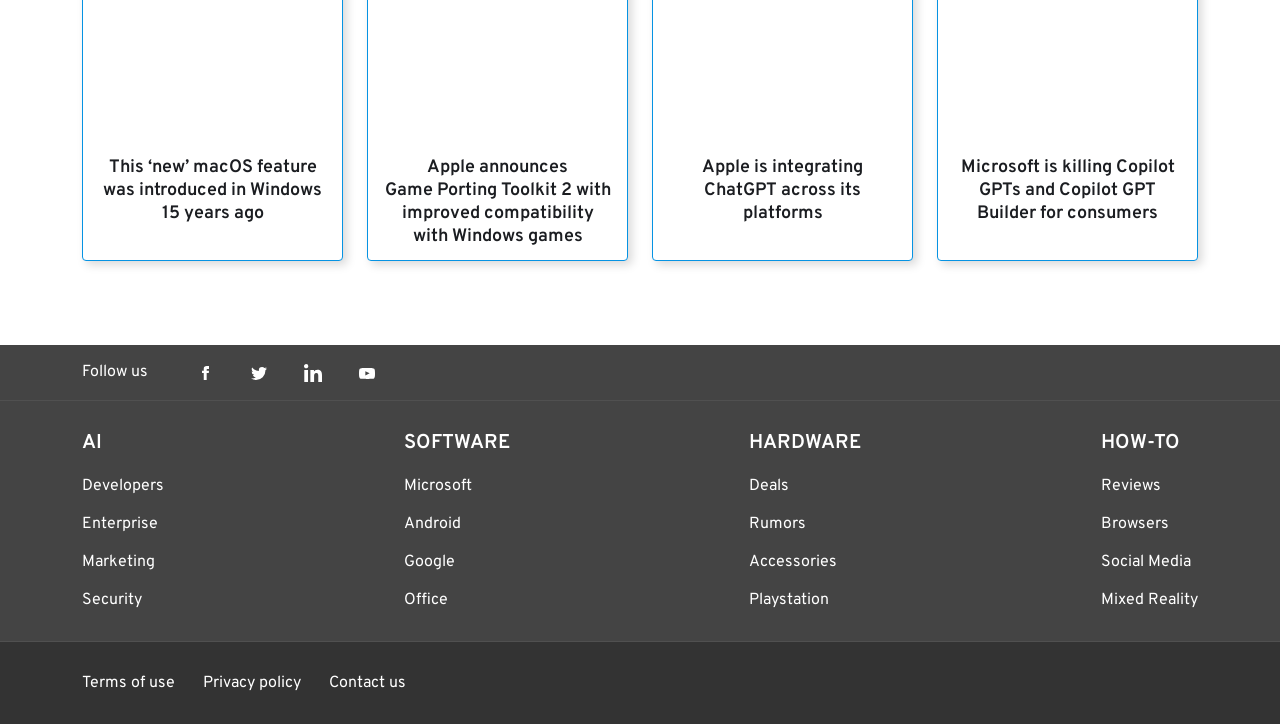Can you determine the bounding box coordinates of the area that needs to be clicked to fulfill the following instruction: "Follow us on Facebook"?

[0.153, 0.503, 0.167, 0.528]